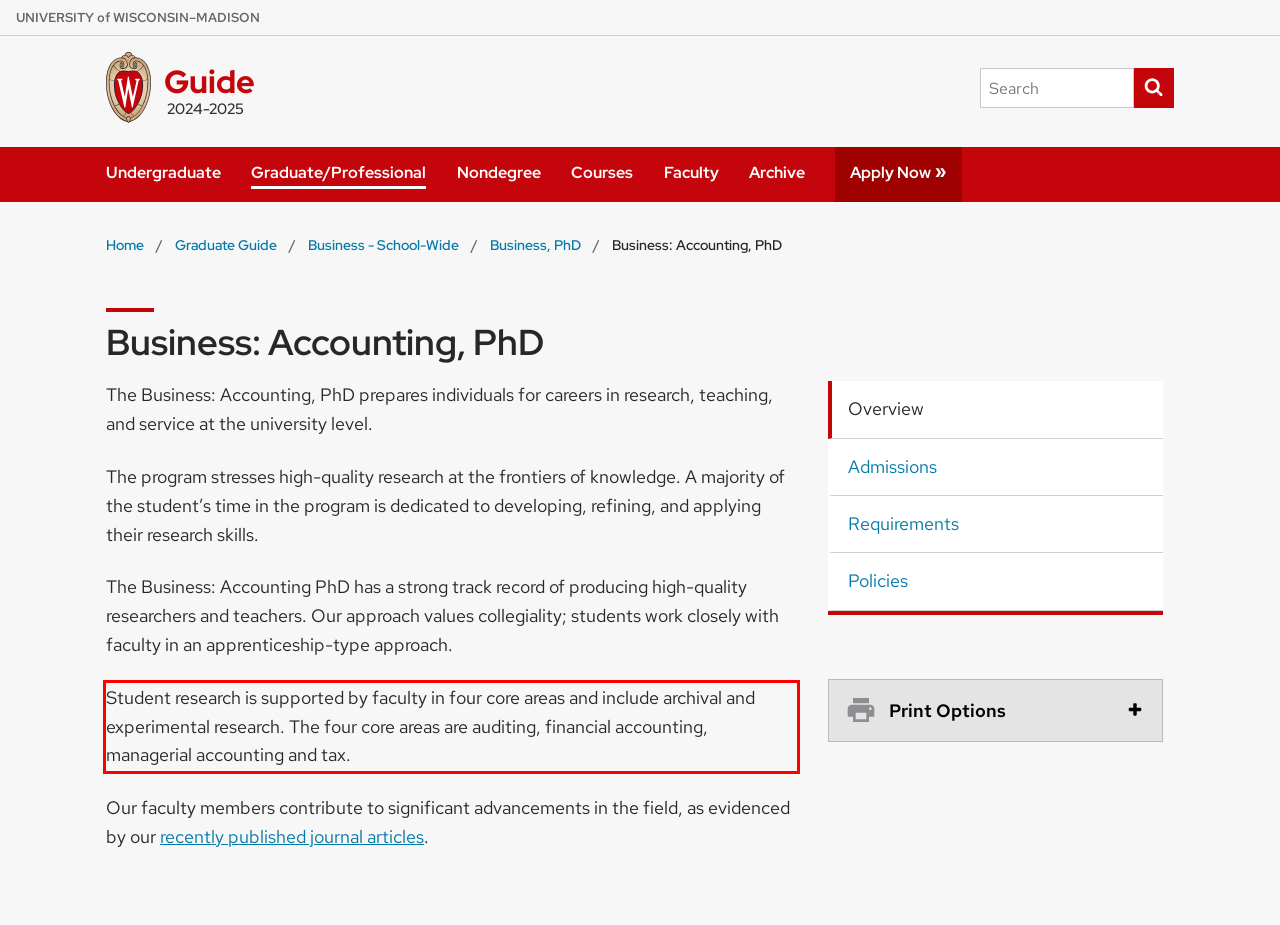You have a screenshot of a webpage, and there is a red bounding box around a UI element. Utilize OCR to extract the text within this red bounding box.

Student research is supported by faculty in four core areas and include archival and experimental research. The four core areas are auditing, financial accounting, managerial accounting and tax.